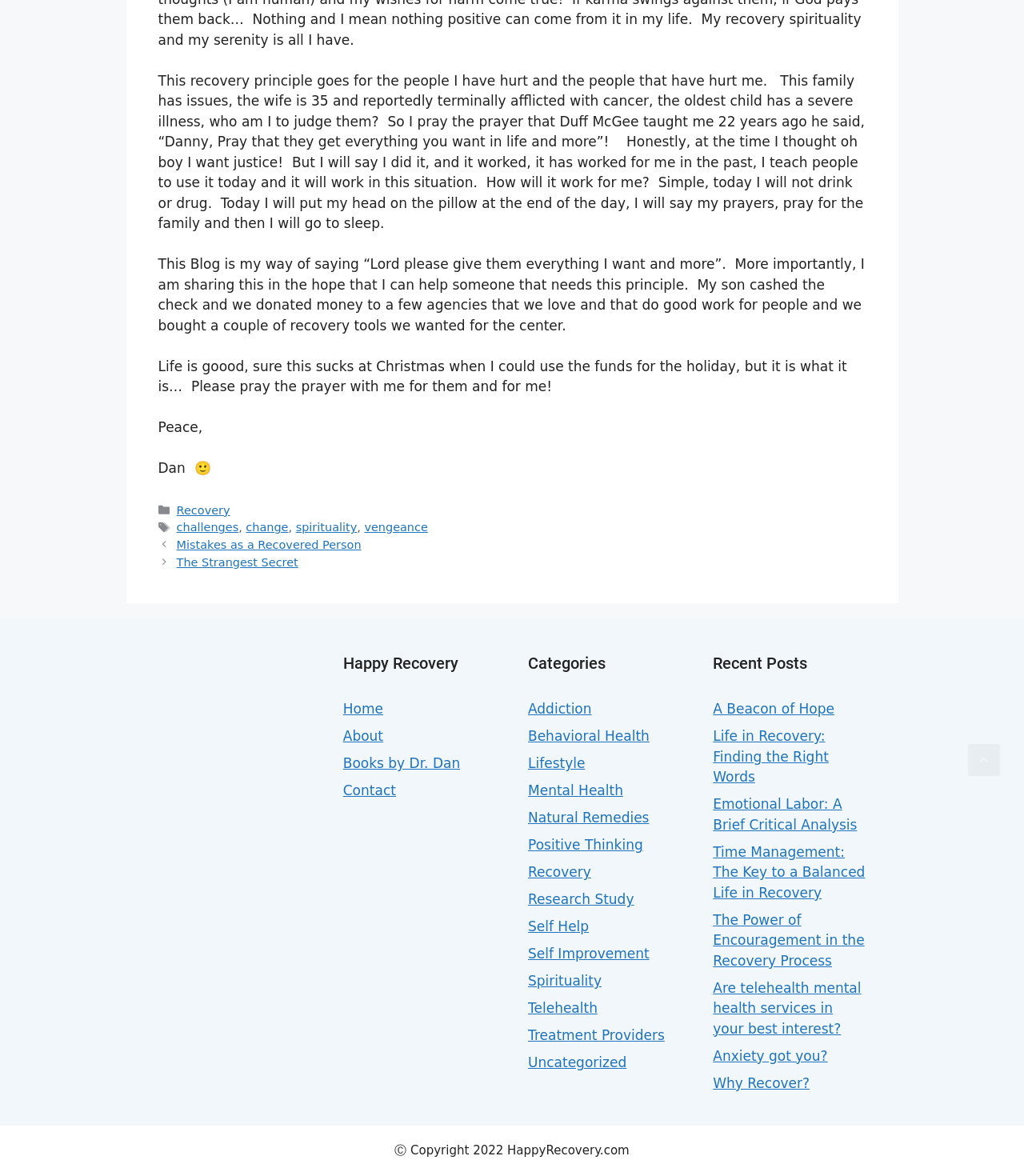Determine the bounding box of the UI element mentioned here: "Mistakes as a Recovered Person". The coordinates must be in the format [left, top, right, bottom] with values ranging from 0 to 1.

[0.172, 0.458, 0.353, 0.469]